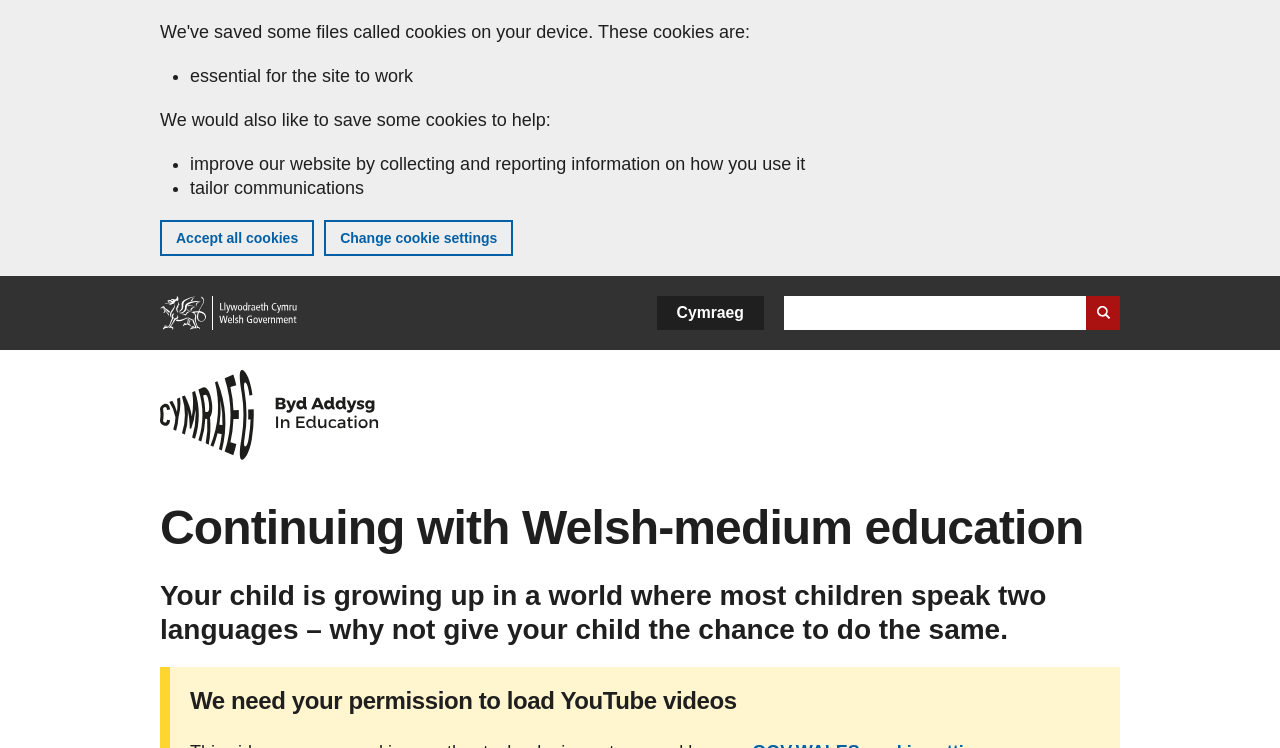Extract the top-level heading from the webpage and provide its text.

Continuing with Welsh-medium education